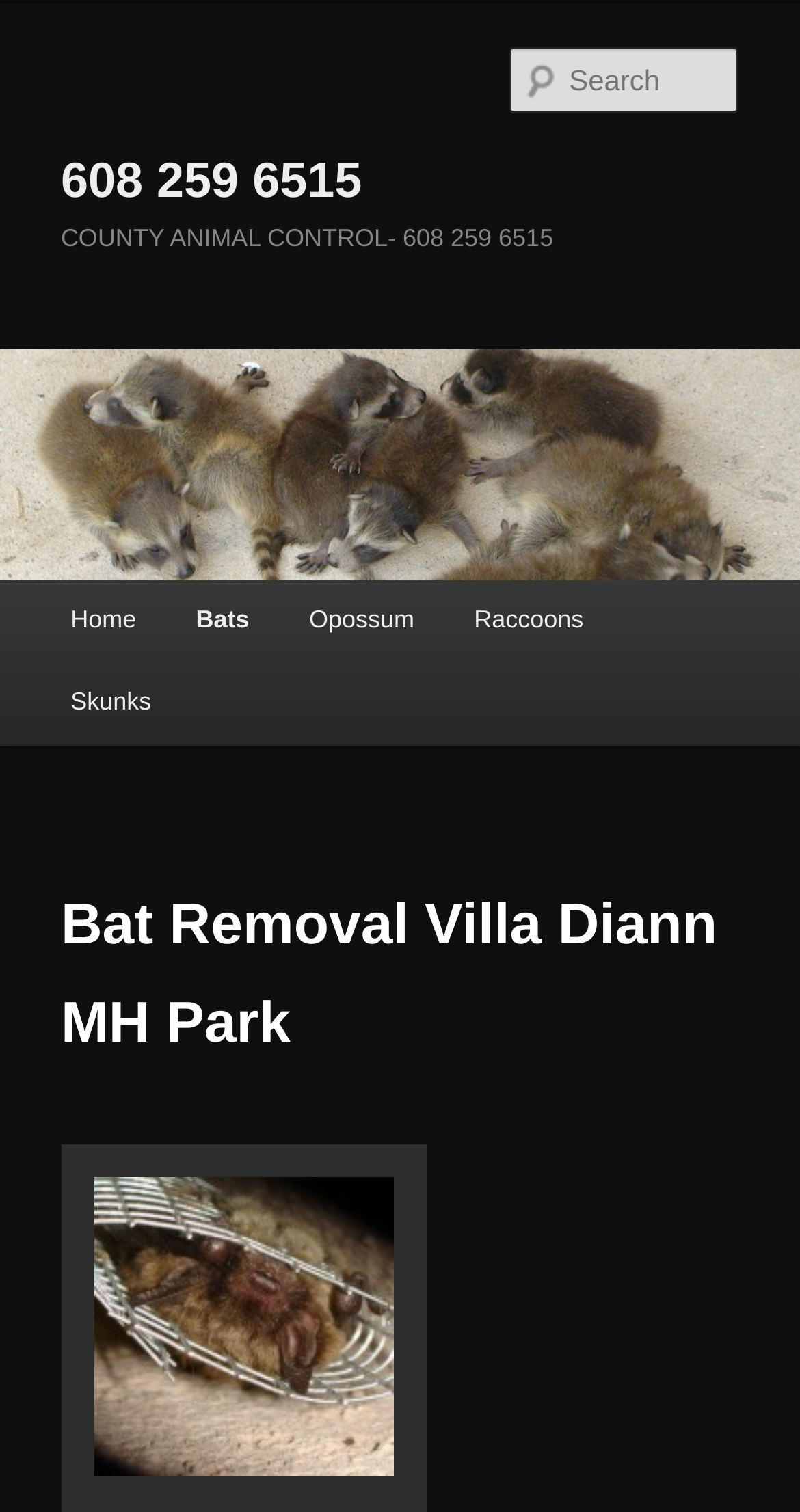Find the bounding box coordinates of the clickable element required to execute the following instruction: "View Brown Bat exiting a one way door". Provide the coordinates as four float numbers between 0 and 1, i.e., [left, top, right, bottom].

[0.099, 0.768, 0.509, 0.985]